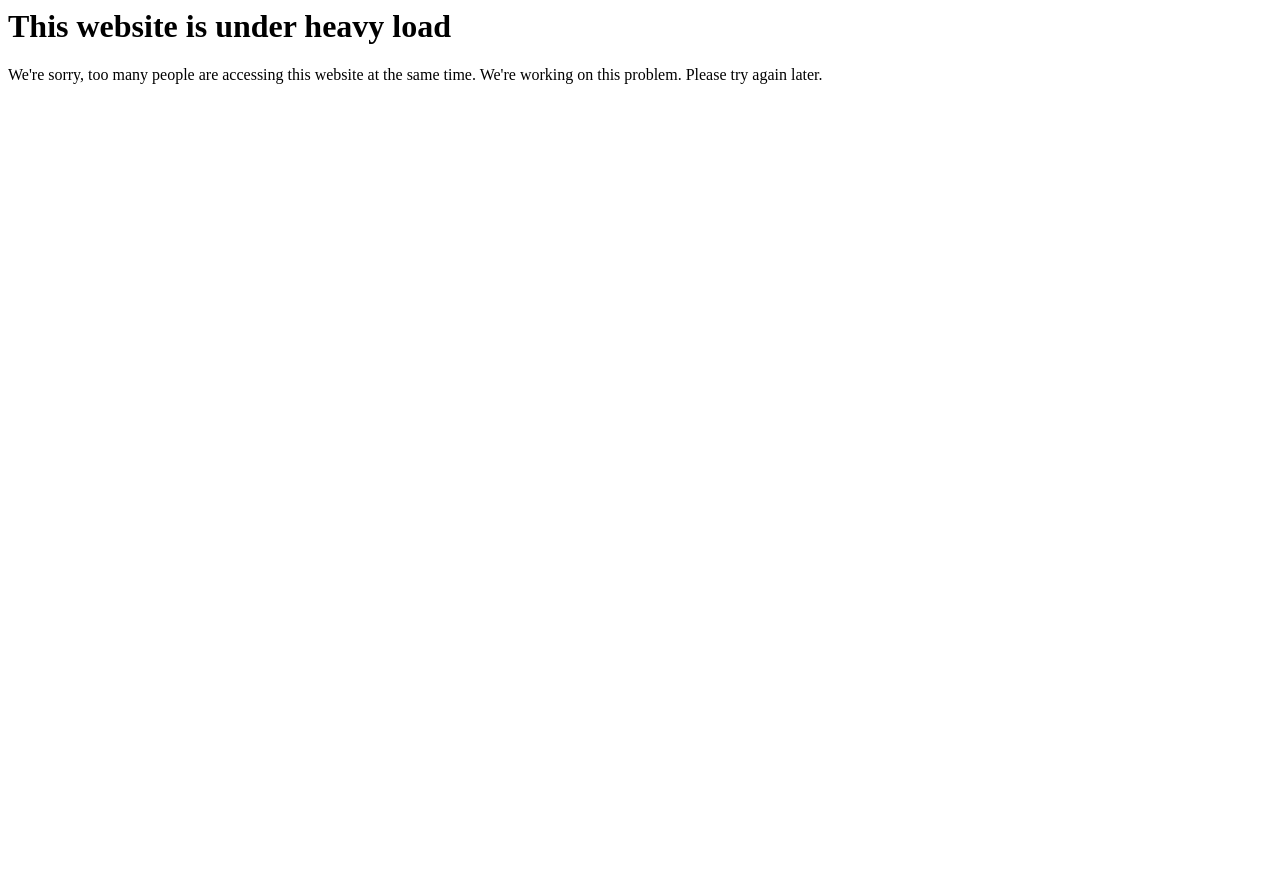Identify the headline of the webpage and generate its text content.

This website is under heavy load